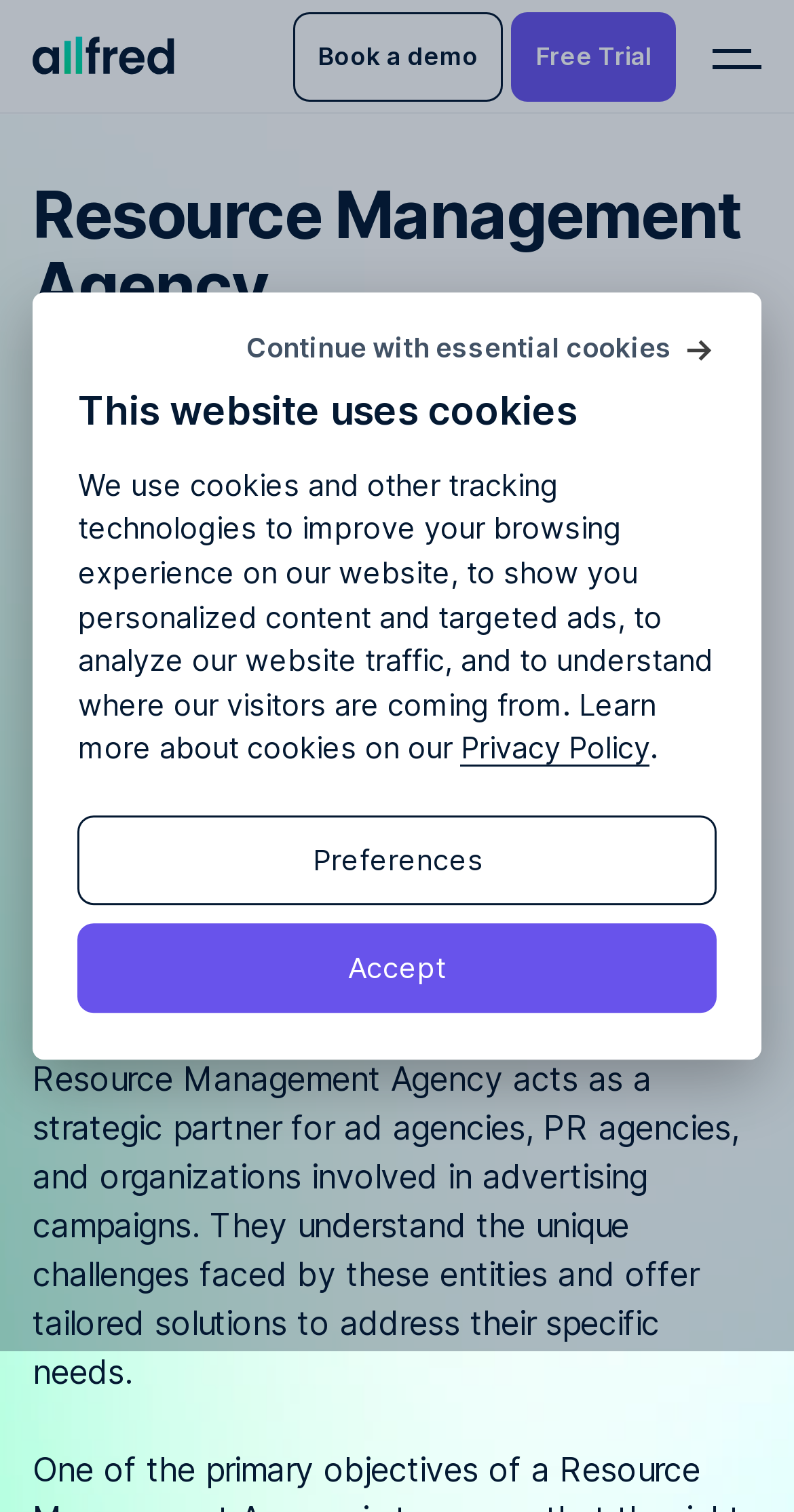Explain the webpage's layout and main content in detail.

This webpage is a comprehensive glossary of ad agency terminology provided by Allfred. At the top, there is a header section with the website's logo, "Allfred", and several links to different sections, including "Resource Planning & Time Tracking", "Budgeting", "Project Management", and more. Below the header, there is a main heading "Resource Management Agency" followed by a detailed description of what a Resource Management Agency is and its role in the advertising industry.

The description is divided into several paragraphs, with links to related terms and concepts, such as "dynamic world of advertising and project management" and "optimizing resource allocation and enhancing project efficiency". The text explains that a Resource Management Agency acts as a strategic partner for ad agencies, PR agencies, and organizations involved in advertising campaigns, providing tailored solutions to address their specific needs.

On the right side of the page, there is a vertical menu with links to various sections, including "Case Studies", "Help Center", "Blog", and "Product Updates". At the bottom of the page, there is a dialog box with a message about the website using cookies, along with buttons to accept, continue with essential cookies, or adjust preferences. There is also an iframe element on the page, but its content is not specified.